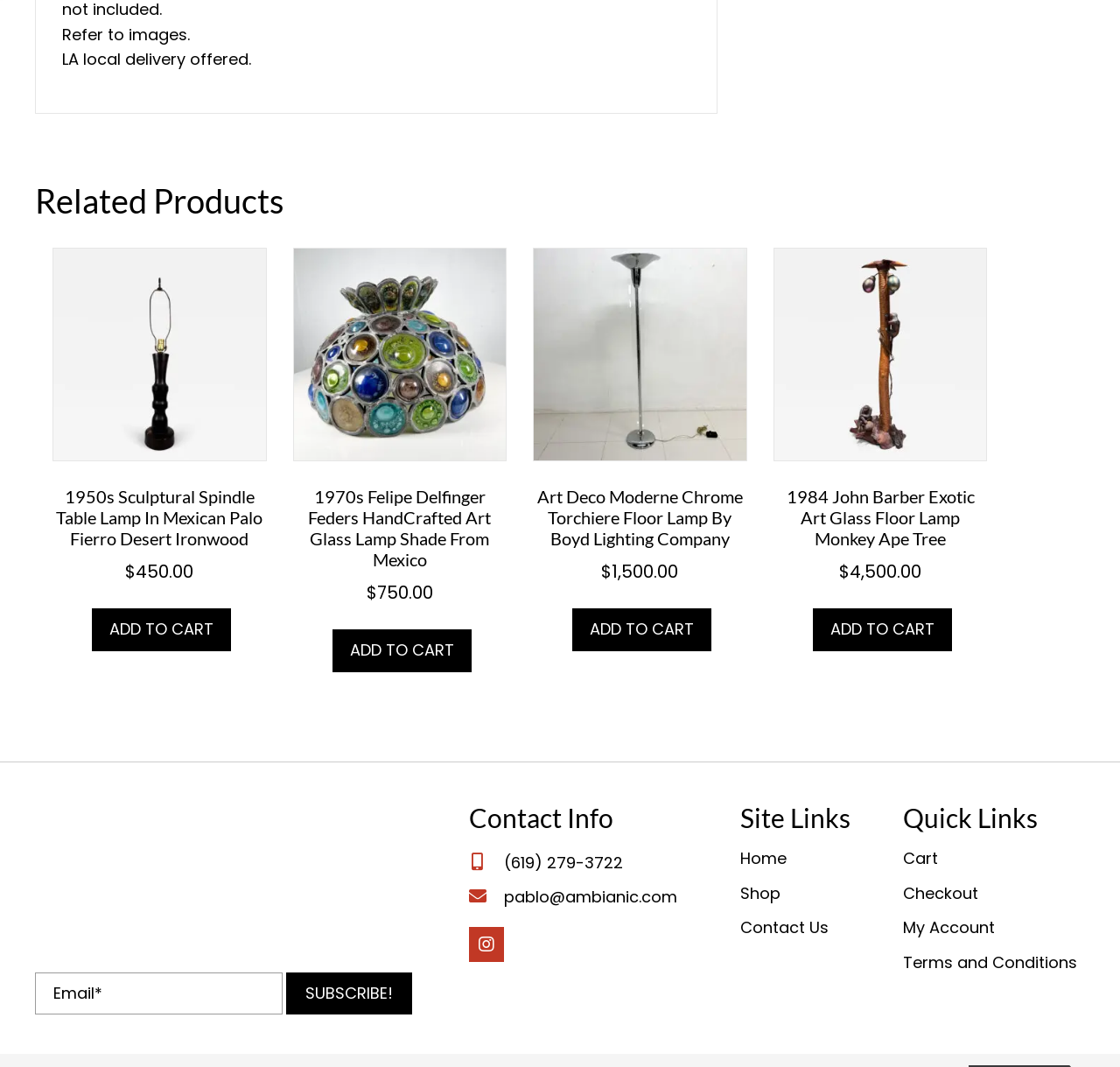Pinpoint the bounding box coordinates of the element to be clicked to execute the instruction: "Contact Ambianic via phone".

[0.45, 0.797, 0.556, 0.821]